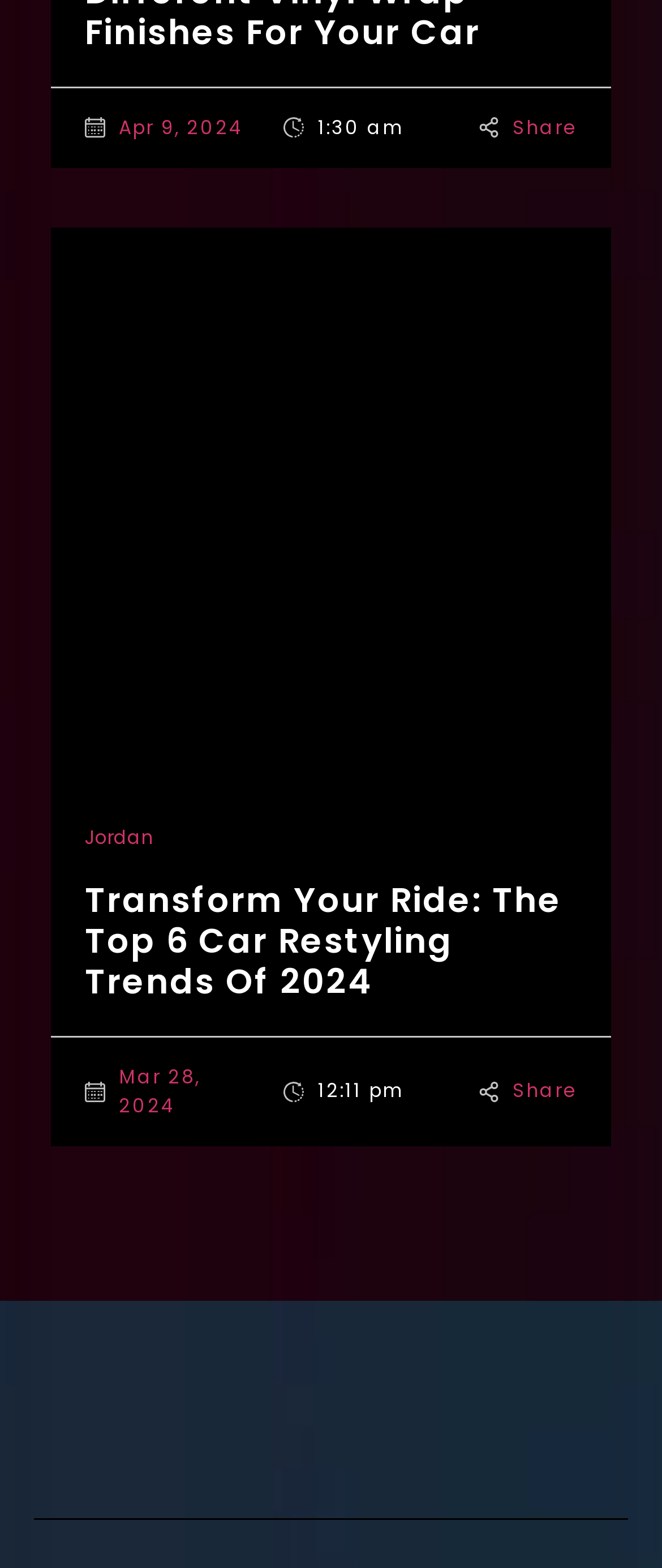Using a single word or phrase, answer the following question: 
How many articles are on this webpage?

1